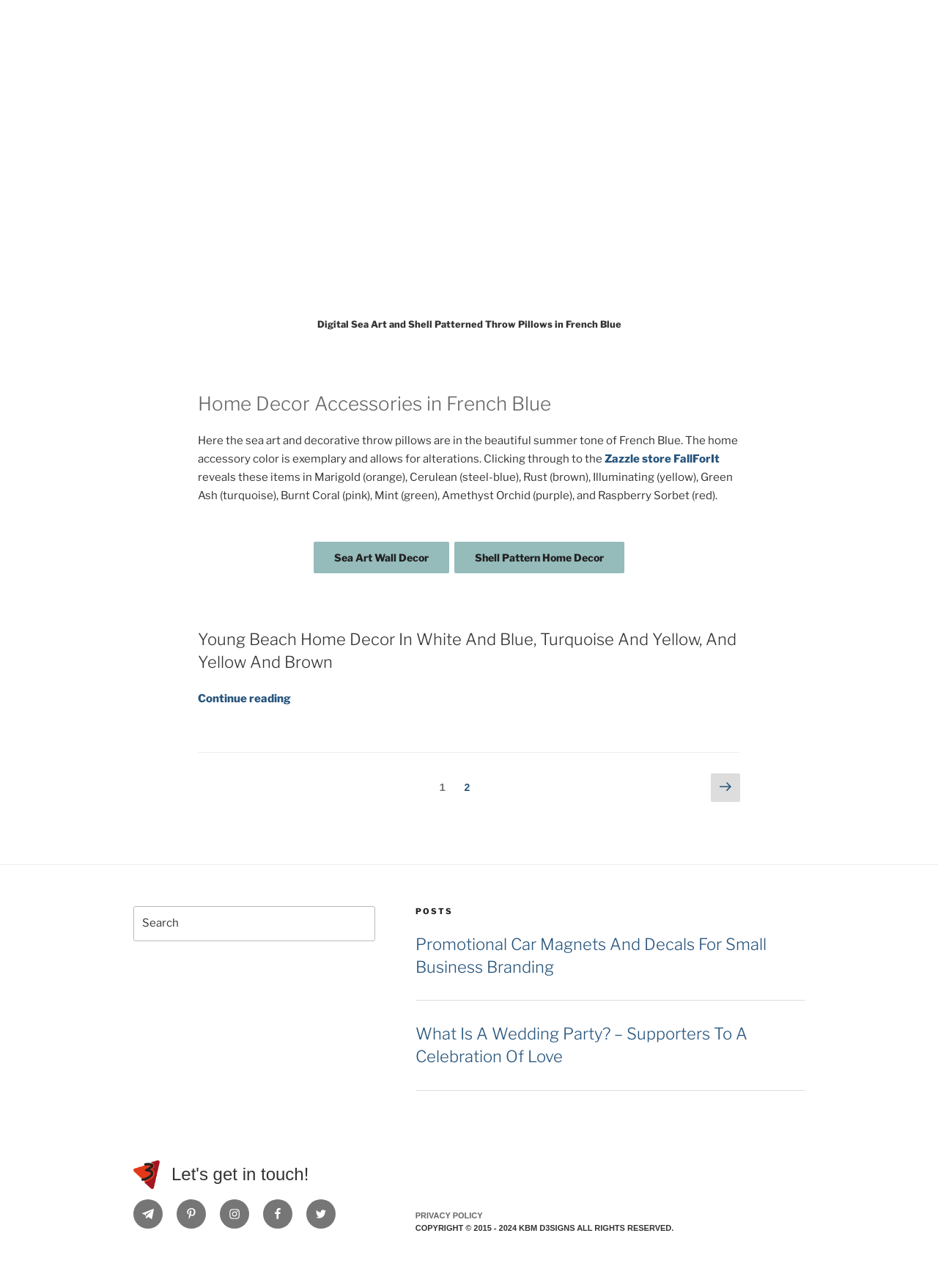Locate the bounding box coordinates of the clickable area to execute the instruction: "Click on the 'Contact me' link". Provide the coordinates as four float numbers between 0 and 1, represented as [left, top, right, bottom].

None